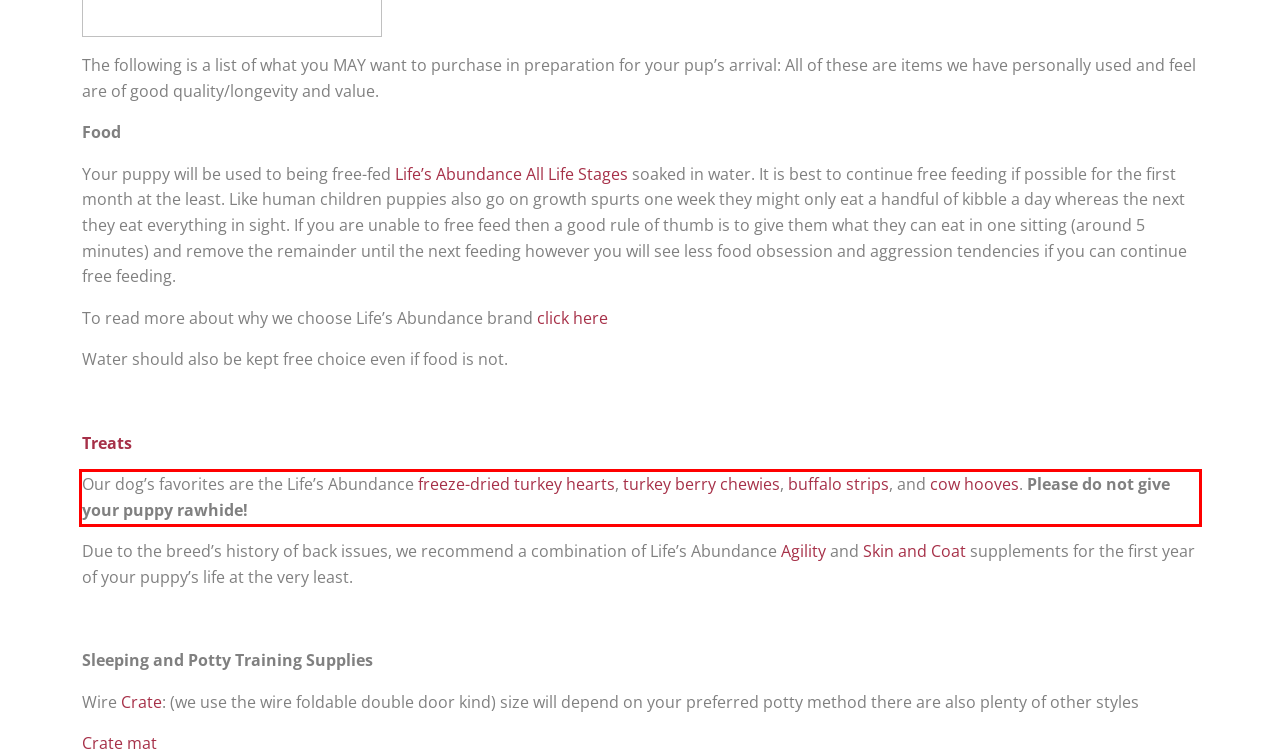Review the screenshot of the webpage and recognize the text inside the red rectangle bounding box. Provide the extracted text content.

Our dog’s favorites are the Life’s Abundance freeze-dried turkey hearts, turkey berry chewies, buffalo strips, and cow hooves. Please do not give your puppy rawhide!